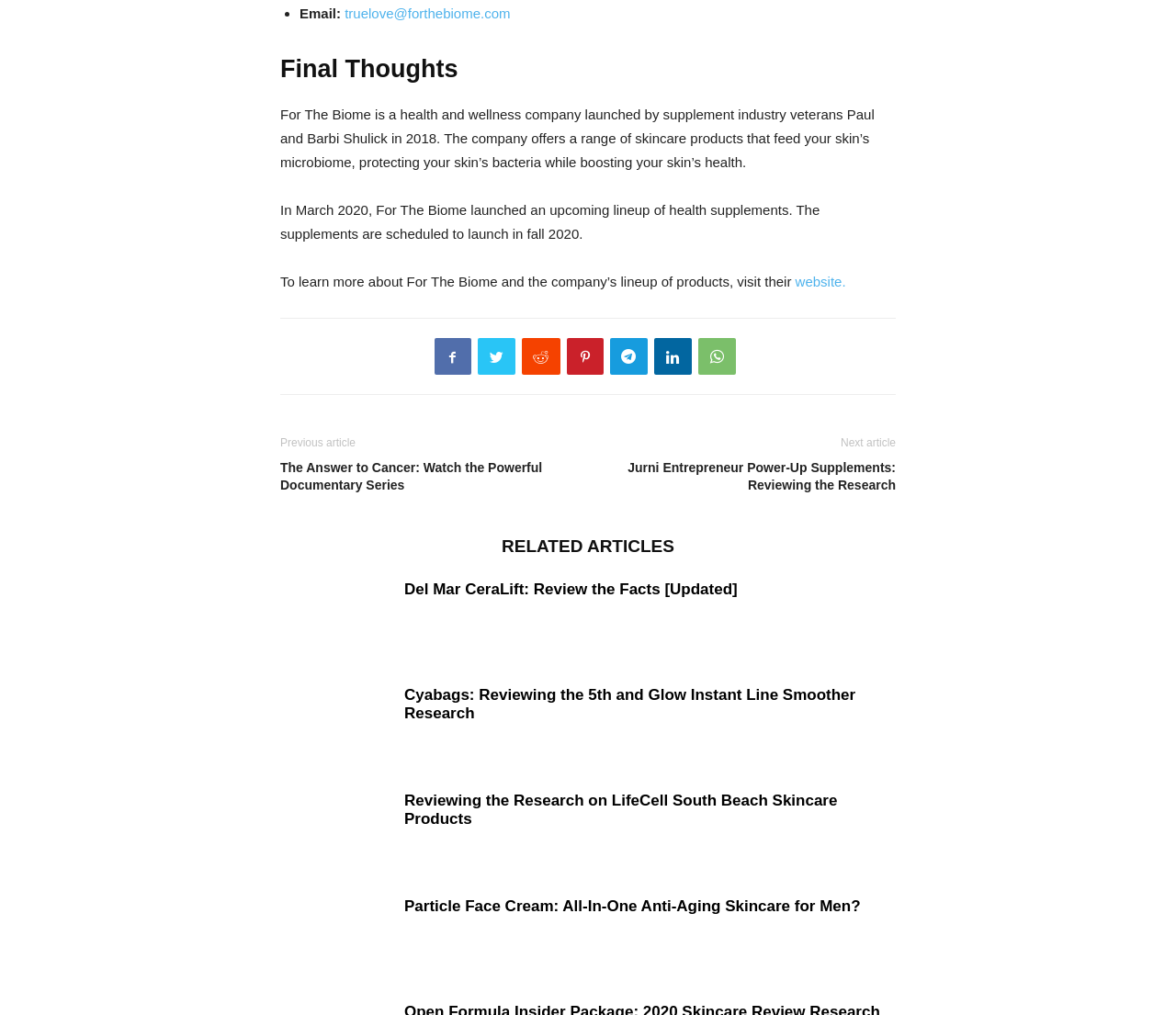Given the content of the image, can you provide a detailed answer to the question?
How many related articles are listed on the webpage?

The related articles are listed at the bottom of the webpage, and there are 5 links with headings that describe each article.